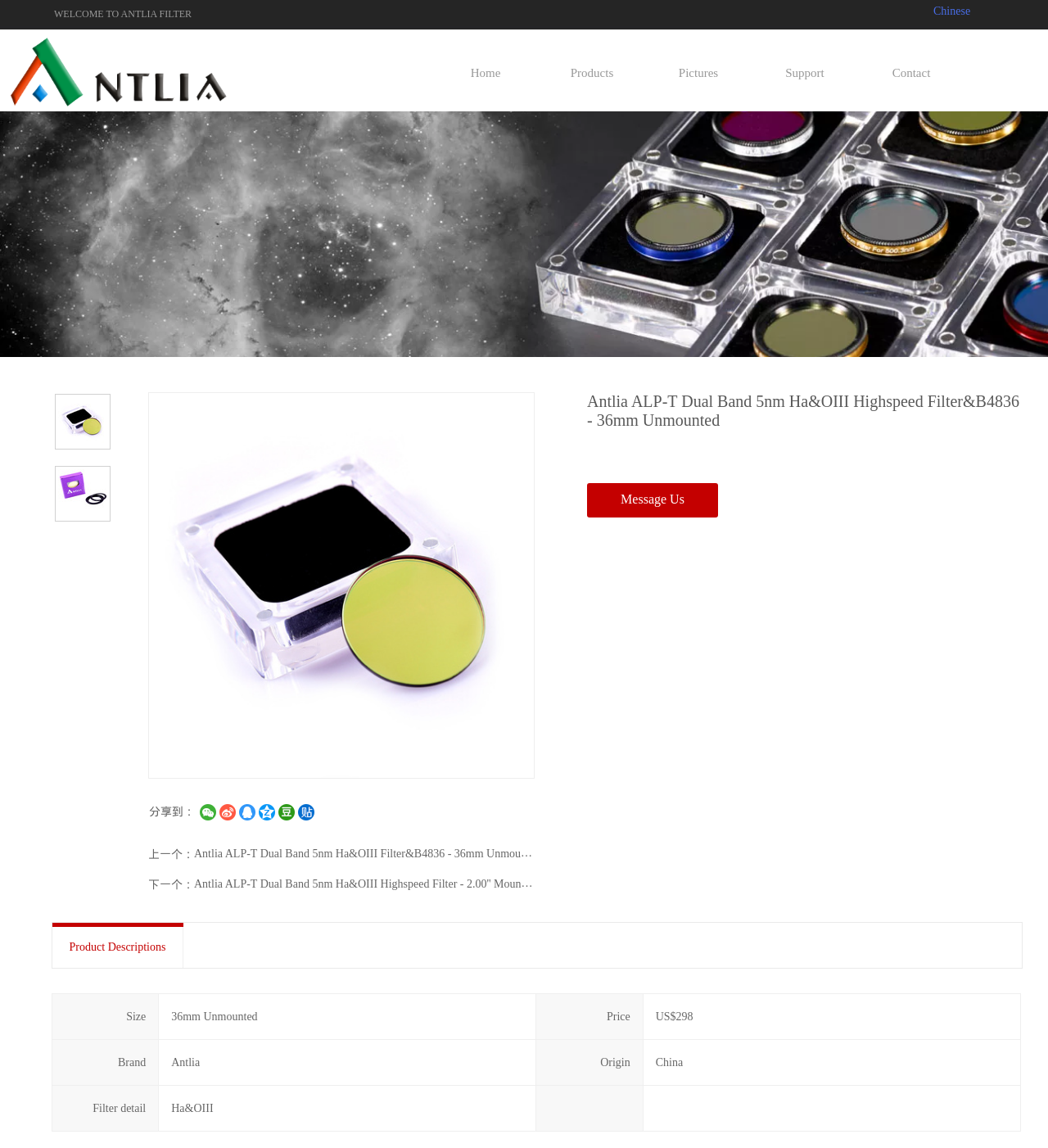Please determine the bounding box coordinates of the section I need to click to accomplish this instruction: "Share to WeChat".

[0.177, 0.7, 0.196, 0.715]